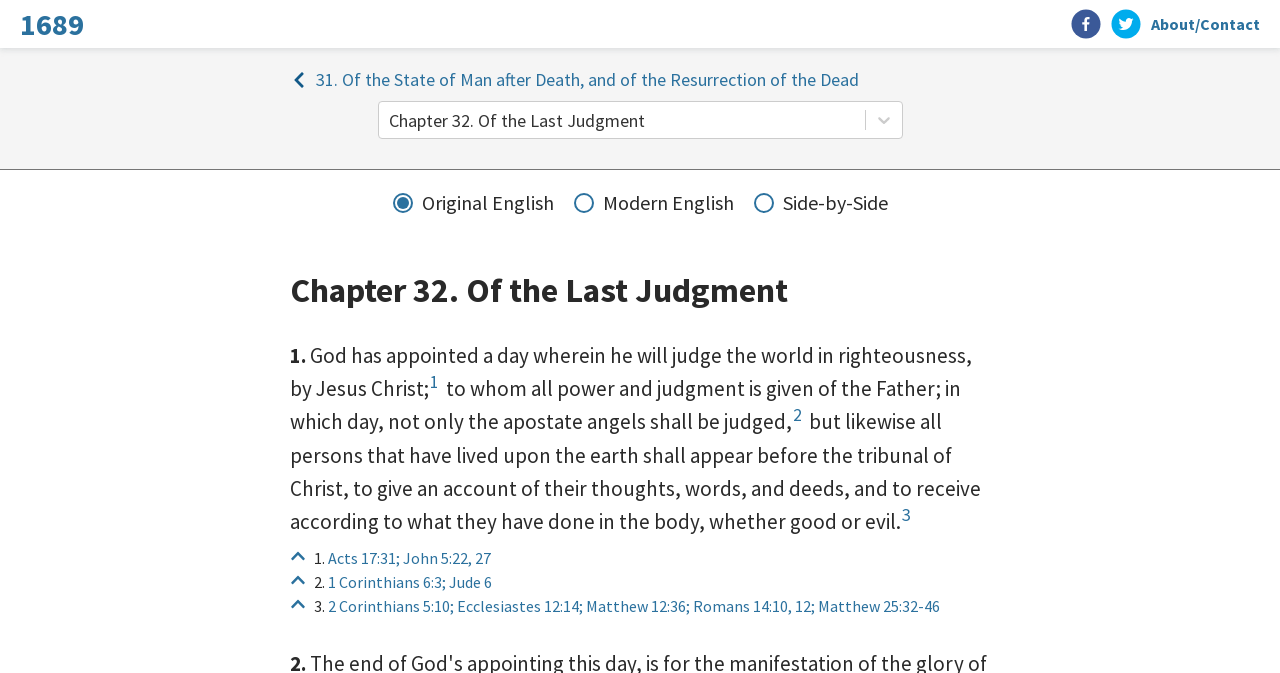Please identify the bounding box coordinates of the clickable area that will allow you to execute the instruction: "Click the Facebook button".

[0.837, 0.013, 0.86, 0.058]